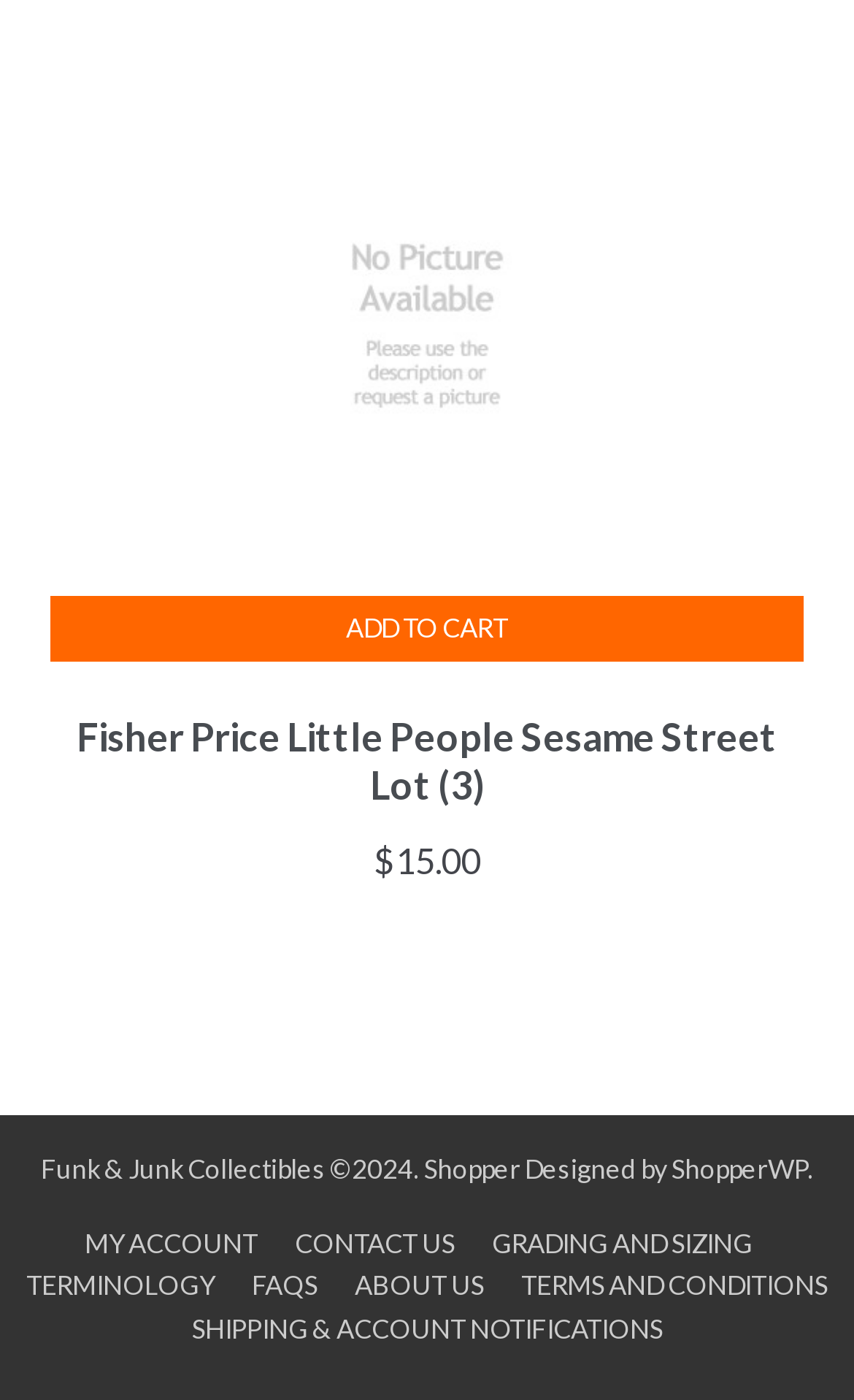Please indicate the bounding box coordinates for the clickable area to complete the following task: "Contact us". The coordinates should be specified as four float numbers between 0 and 1, i.e., [left, top, right, bottom].

[0.326, 0.876, 0.552, 0.899]